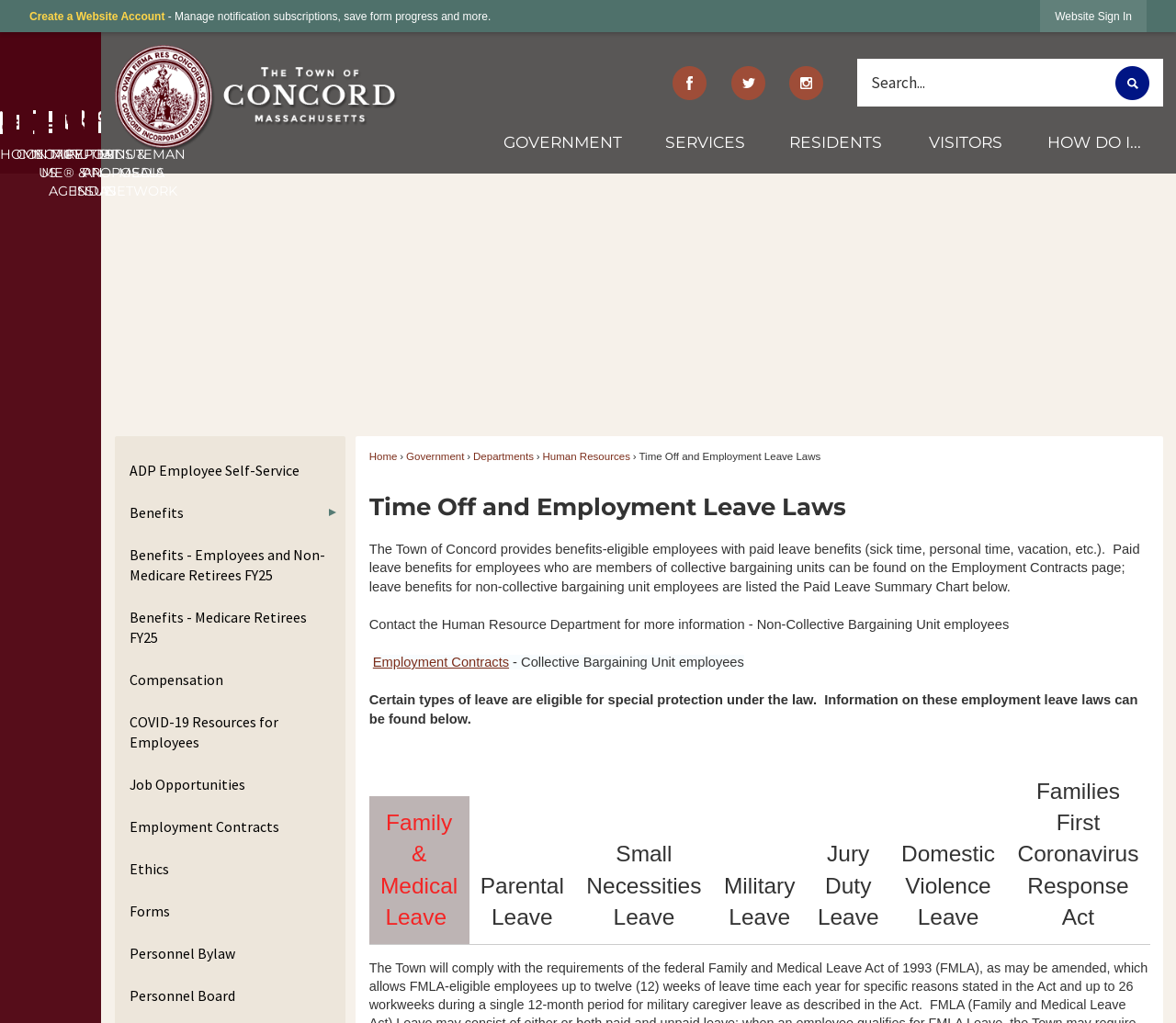What is the function of the 'Search' textbox?
Respond with a short answer, either a single word or a phrase, based on the image.

To search the website